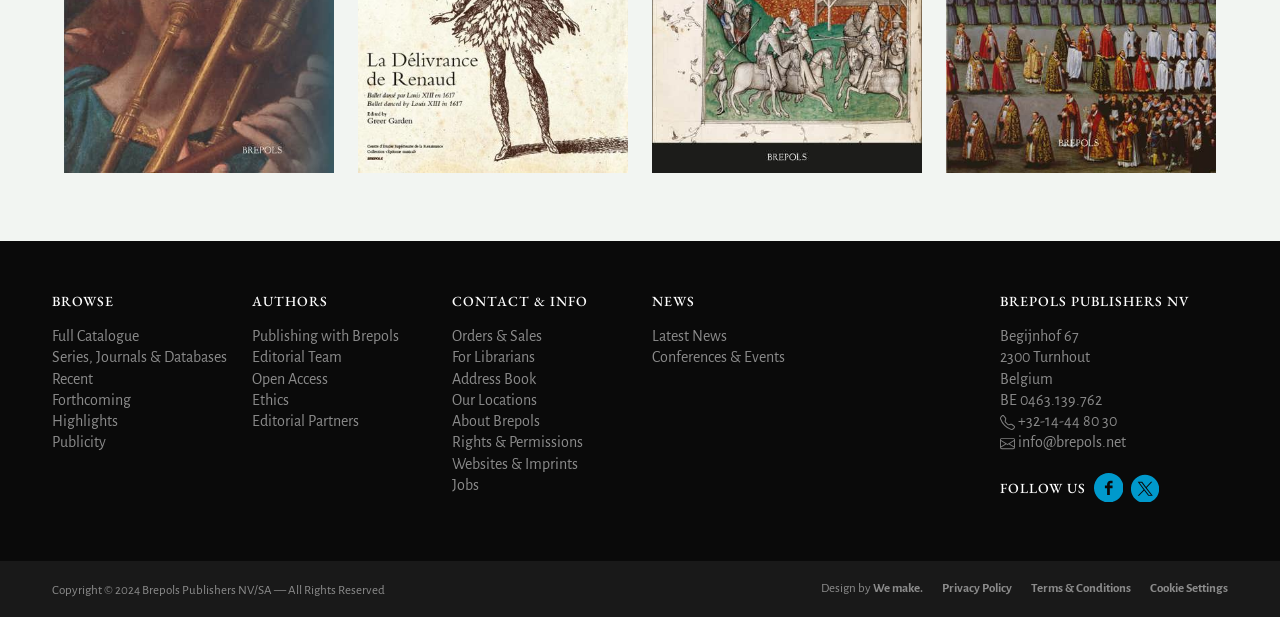Calculate the bounding box coordinates of the UI element given the description: "+32-14-44 80 30".

[0.795, 0.67, 0.873, 0.695]